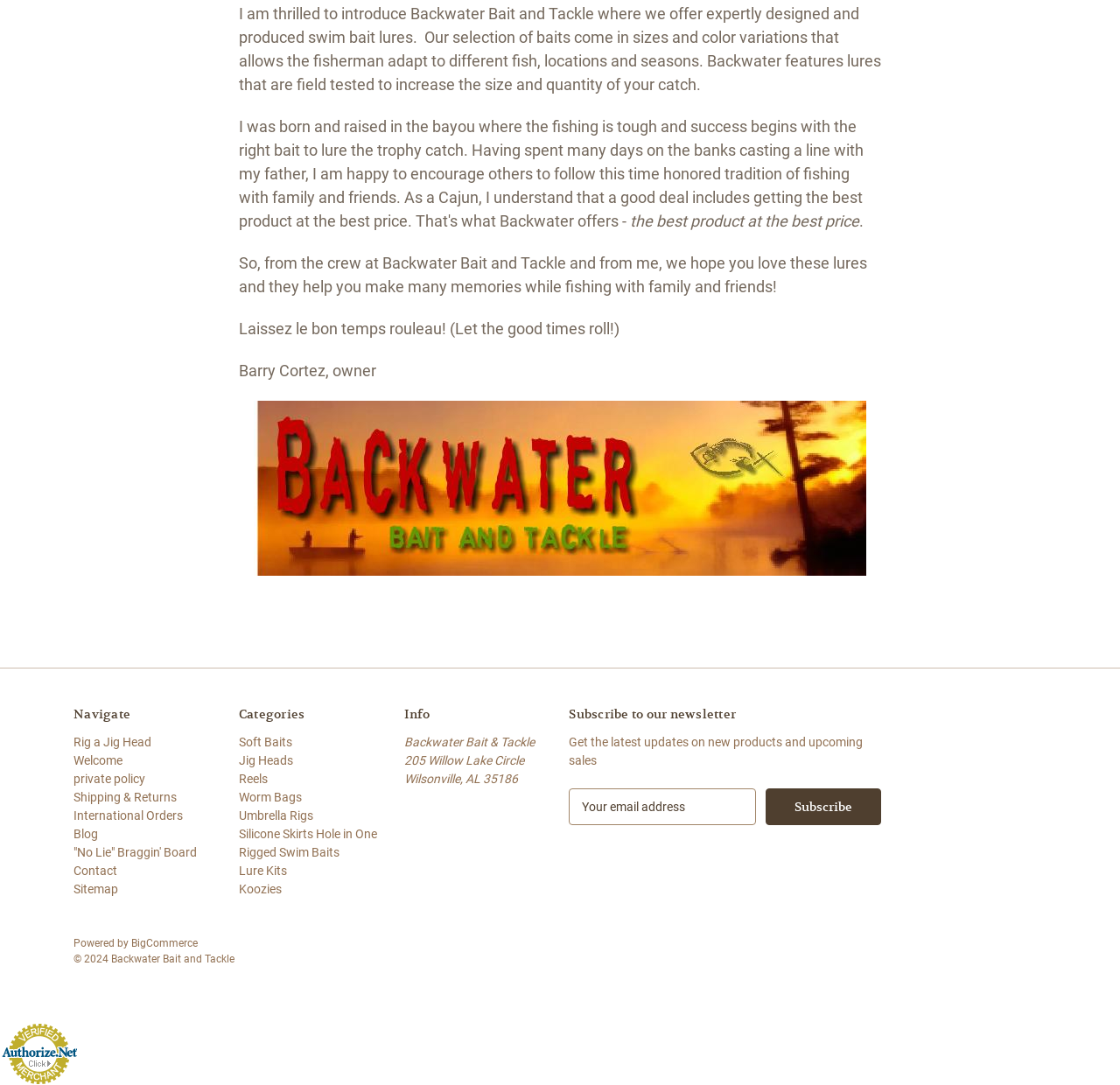Highlight the bounding box of the UI element that corresponds to this description: "Rig a Jig Head".

[0.066, 0.678, 0.135, 0.691]